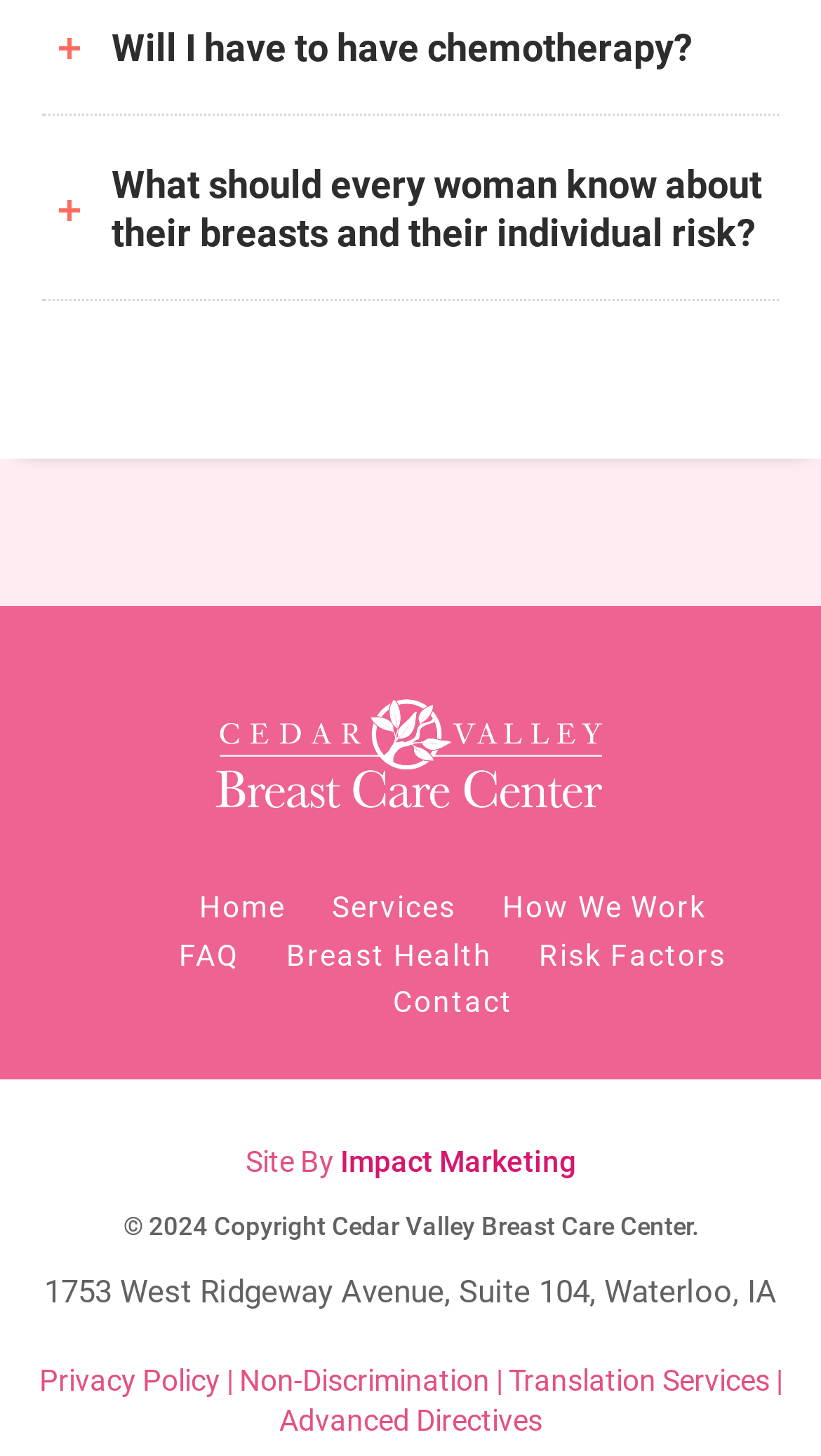Determine the bounding box for the described UI element: "How We Work".

[0.588, 0.591, 0.883, 0.655]